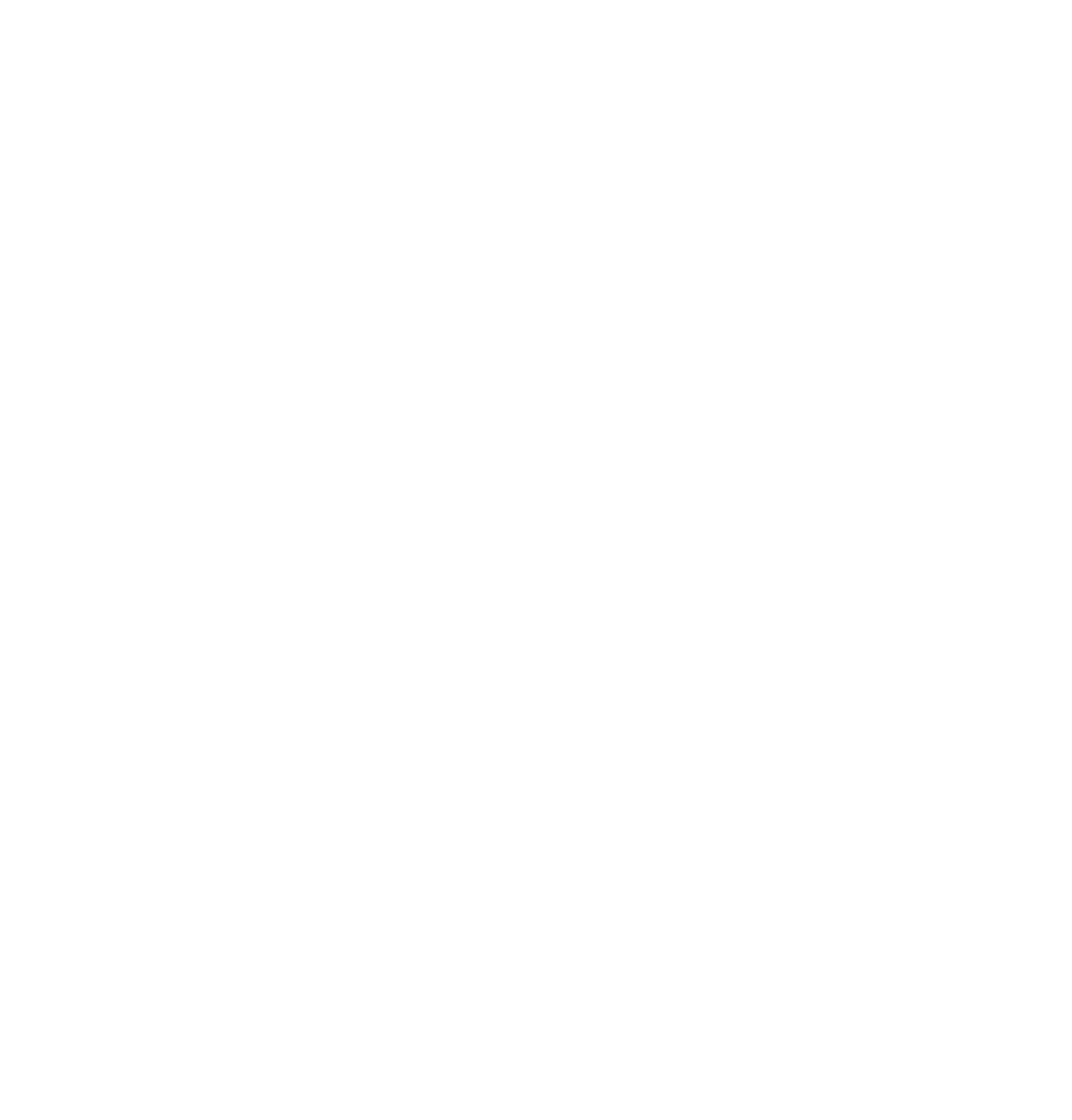Please determine the bounding box coordinates of the element to click in order to execute the following instruction: "View the book 'Candy Production, Methods, and Formulas'". The coordinates should be four float numbers between 0 and 1, specified as [left, top, right, bottom].

[0.03, 0.003, 0.12, 0.045]